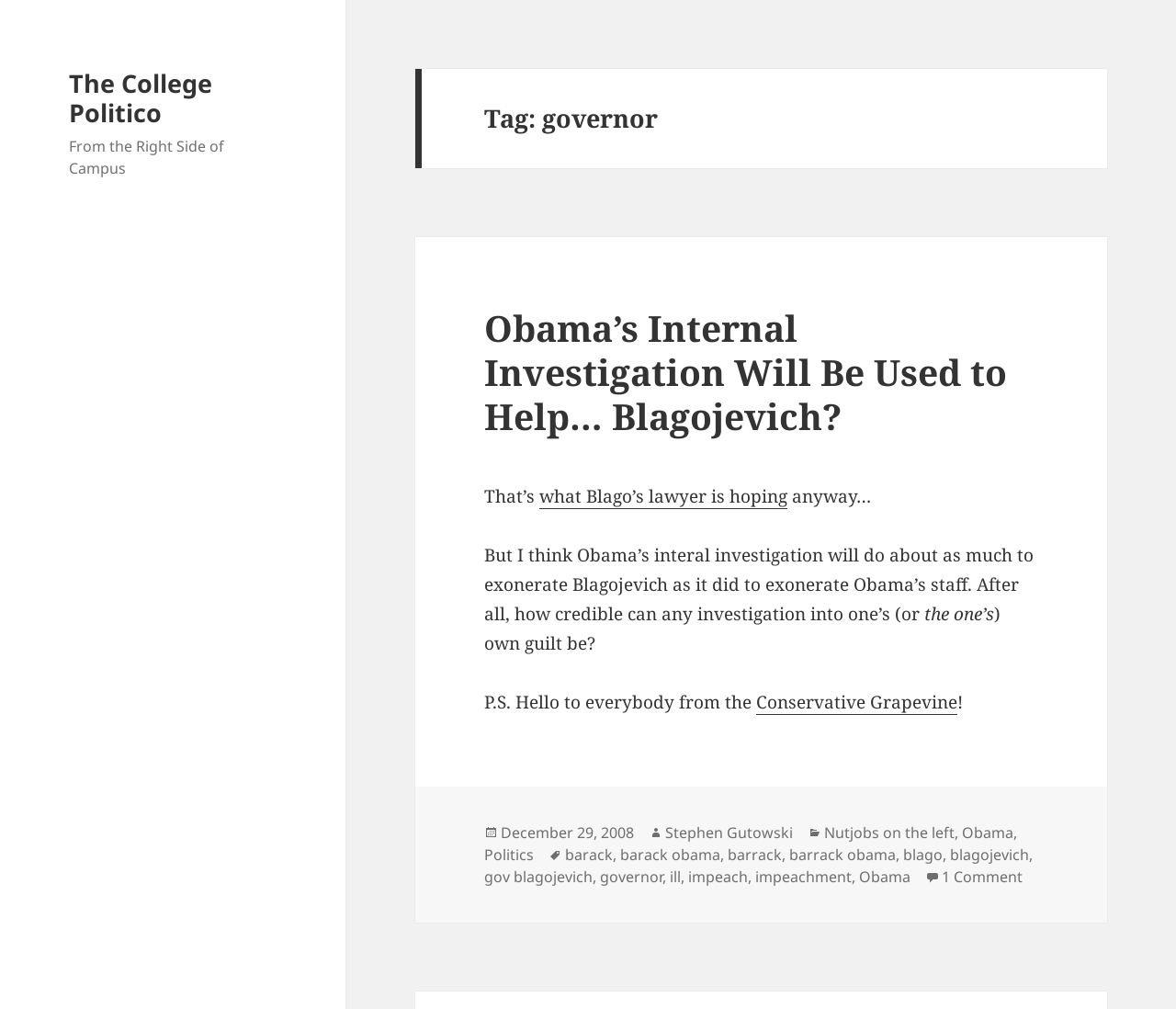Locate the bounding box coordinates of the area that needs to be clicked to fulfill the following instruction: "View all posts tagged with 'governor'". The coordinates should be in the format of four float numbers between 0 and 1, namely [left, top, right, bottom].

[0.51, 0.859, 0.563, 0.88]